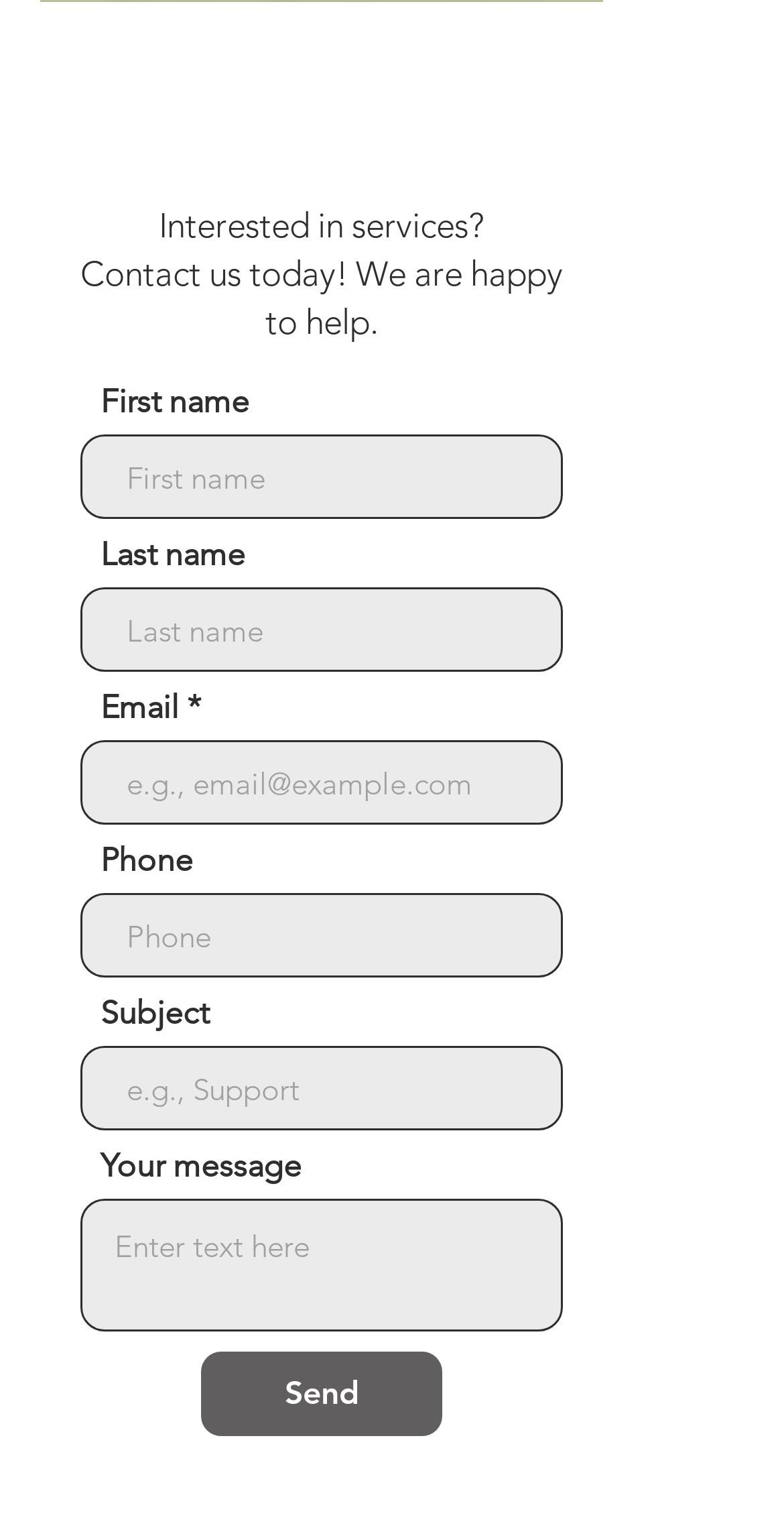What is the label of the last field in the contact form?
Answer the question with as much detail as you can, using the image as a reference.

The contact form has several fields, and the last field is a text box with a label that says 'Your message'. This field is likely where users can enter their message or inquiry to the service provider.